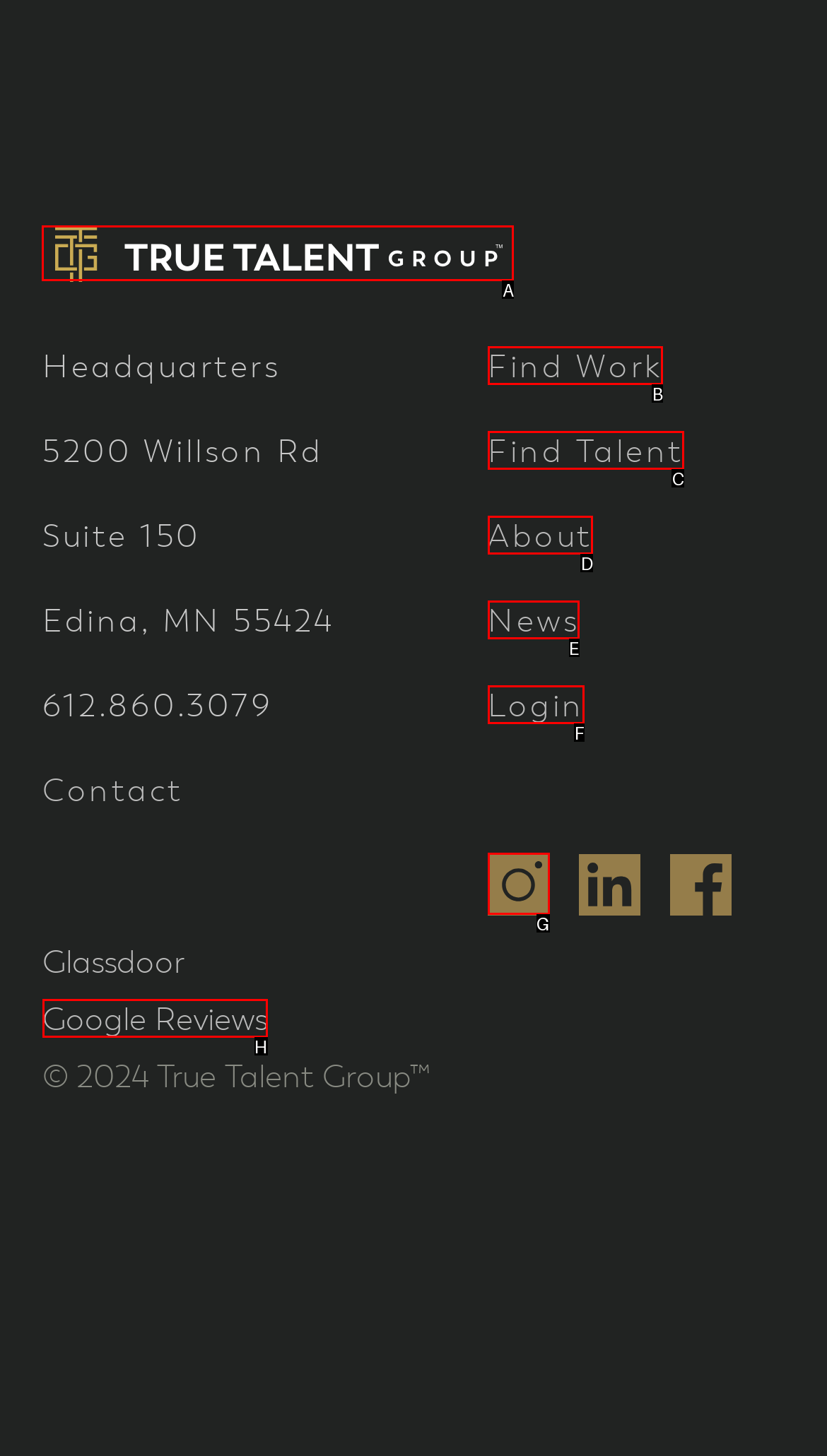Determine the right option to click to perform this task: Visit True Talent Group's headquarters
Answer with the correct letter from the given choices directly.

A